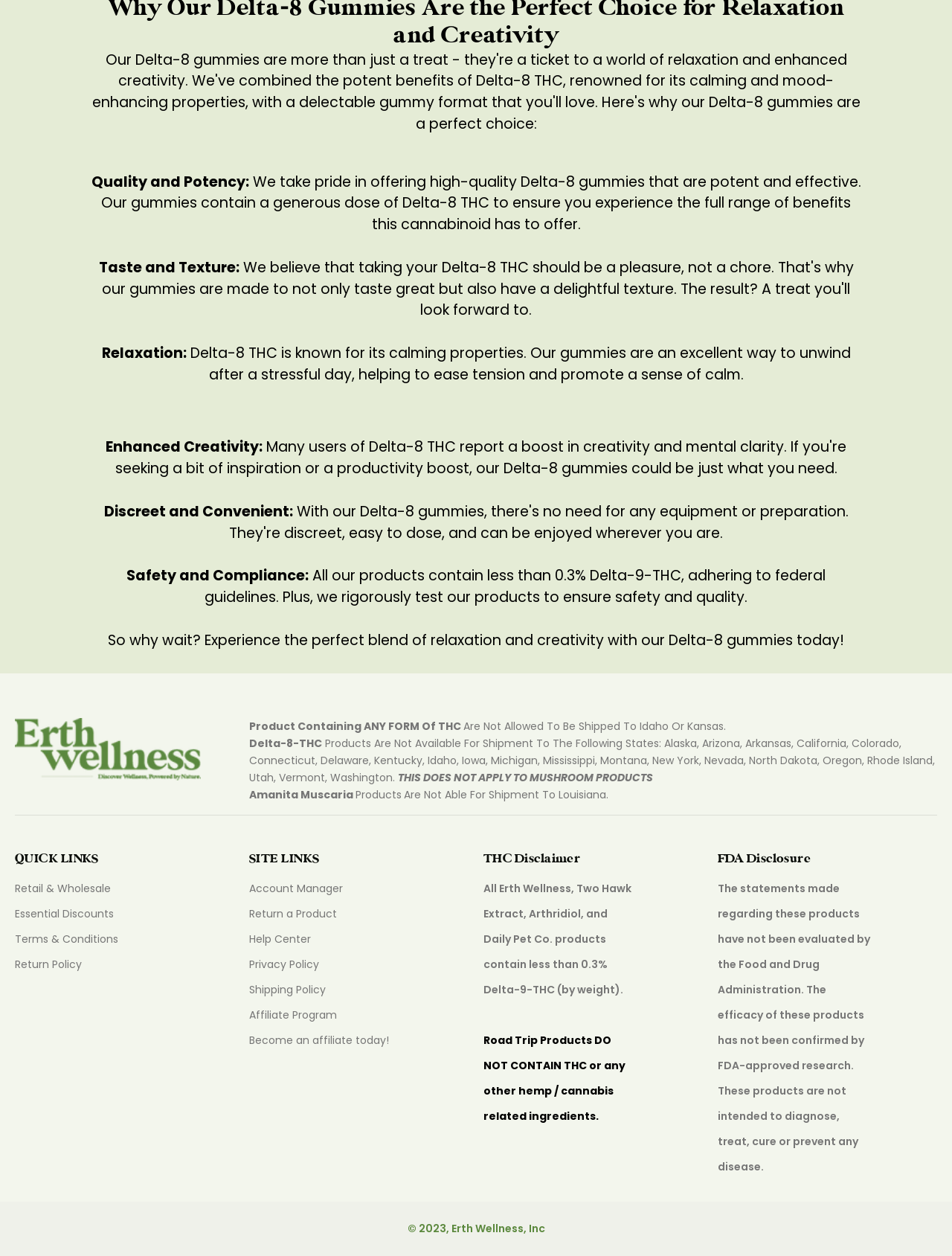Pinpoint the bounding box coordinates of the area that should be clicked to complete the following instruction: "Click on Erth Wellness link". The coordinates must be given as four float numbers between 0 and 1, i.e., [left, top, right, bottom].

[0.016, 0.572, 0.246, 0.621]